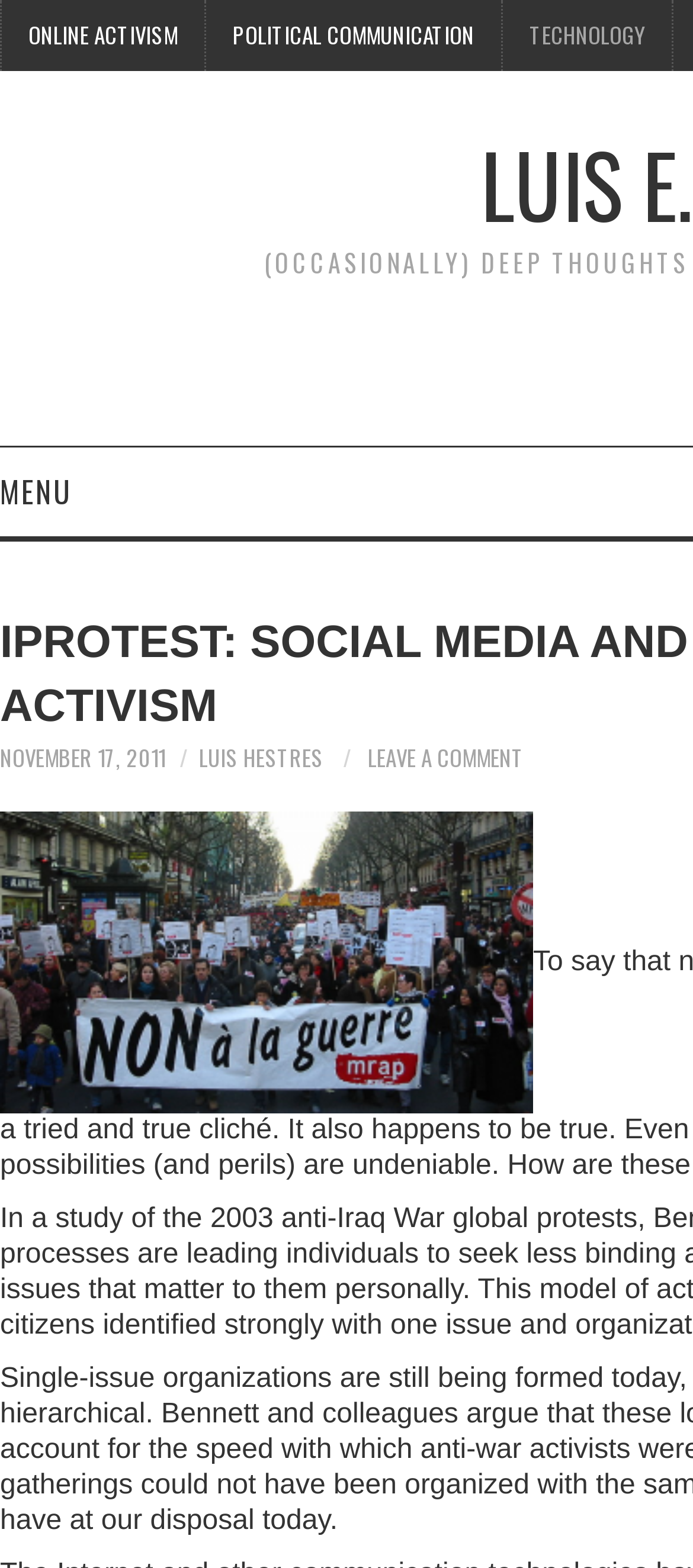Identify the bounding box coordinates for the element you need to click to achieve the following task: "Check Portfolio News". Provide the bounding box coordinates as four float numbers between 0 and 1, in the form [left, top, right, bottom].

None